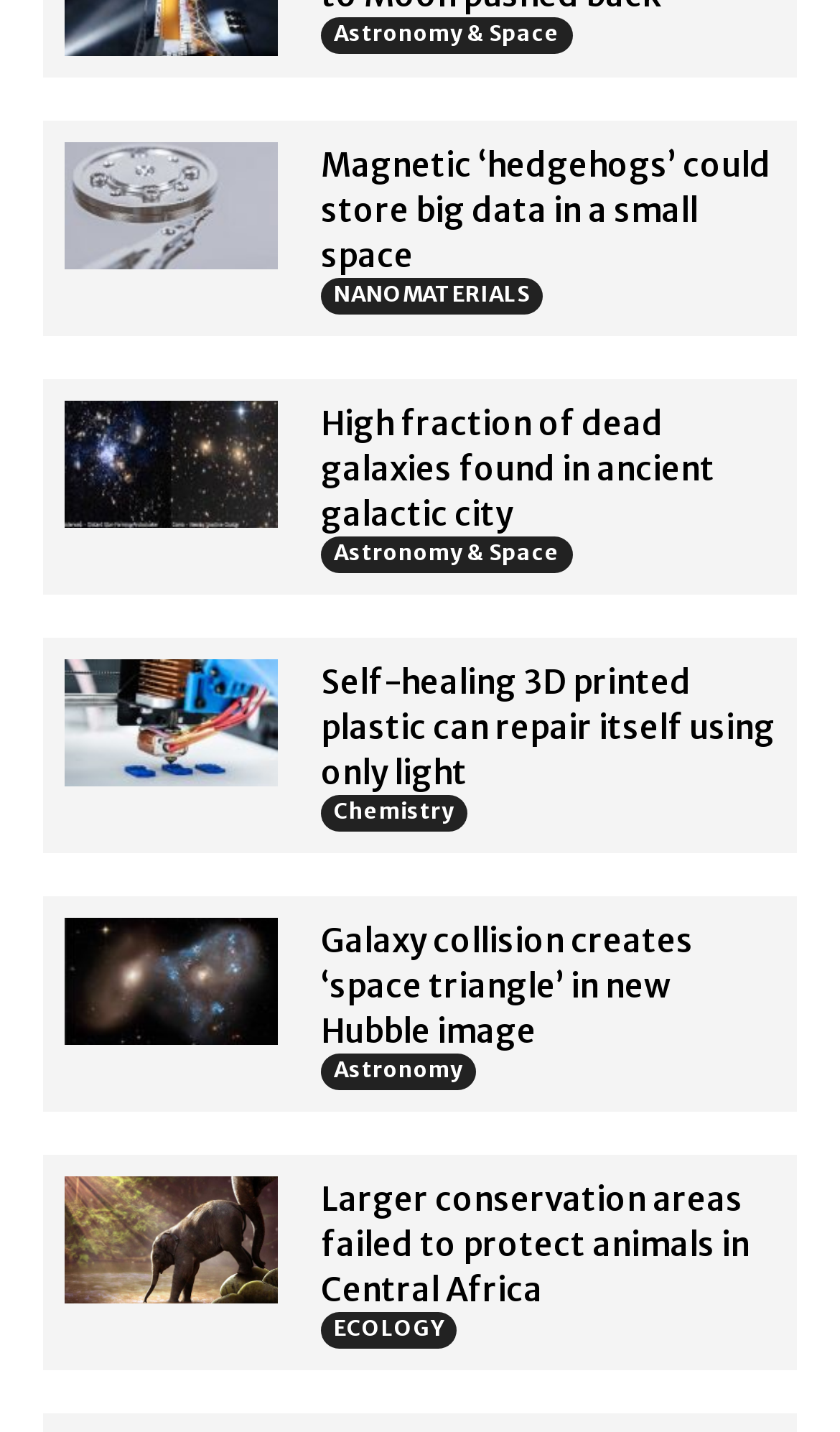Determine the bounding box coordinates for the UI element matching this description: "NANOMATERIALS".

[0.382, 0.193, 0.646, 0.219]